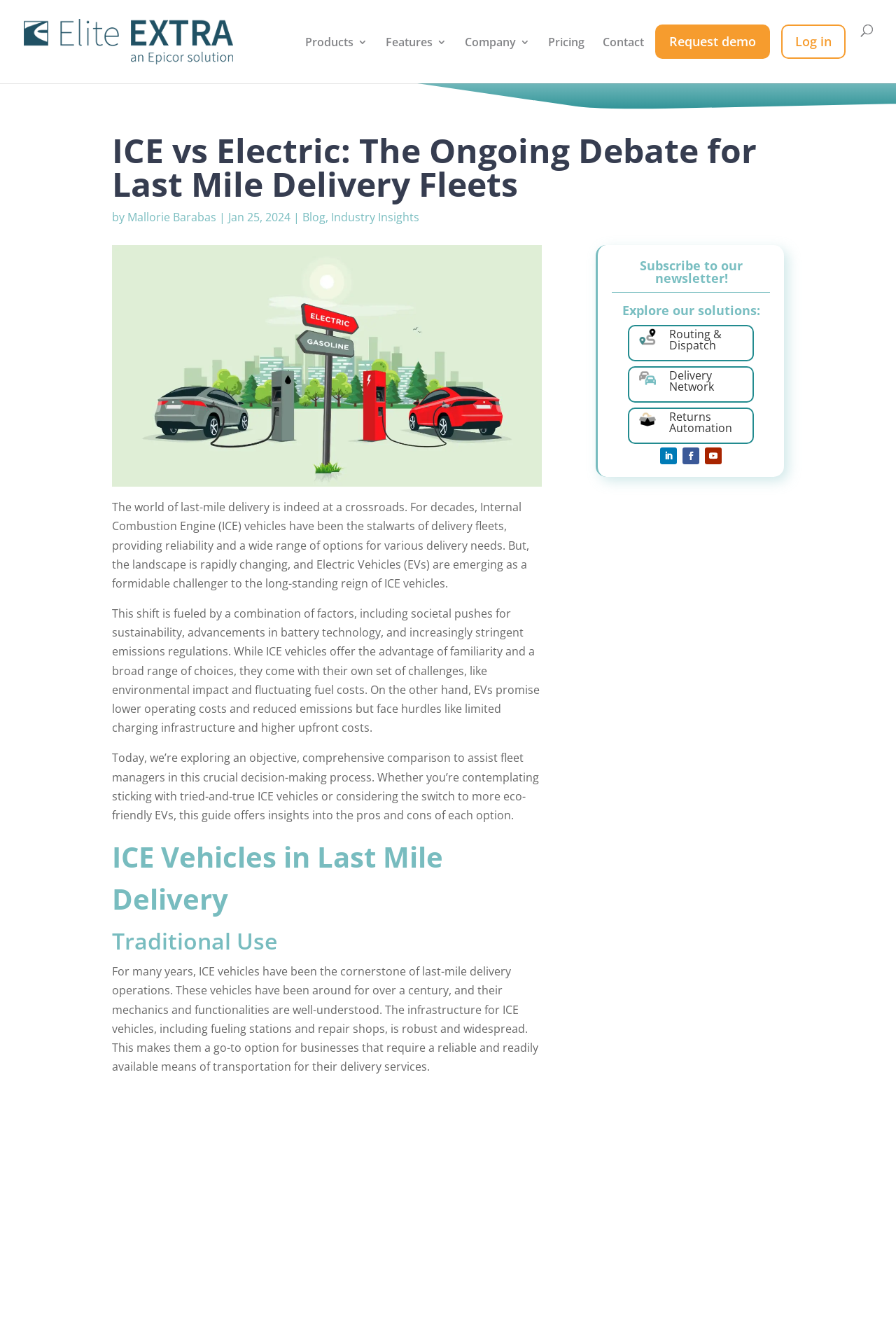Provide the bounding box coordinates for the UI element described in this sentence: "Mallorie Barabas". The coordinates should be four float values between 0 and 1, i.e., [left, top, right, bottom].

[0.142, 0.158, 0.241, 0.169]